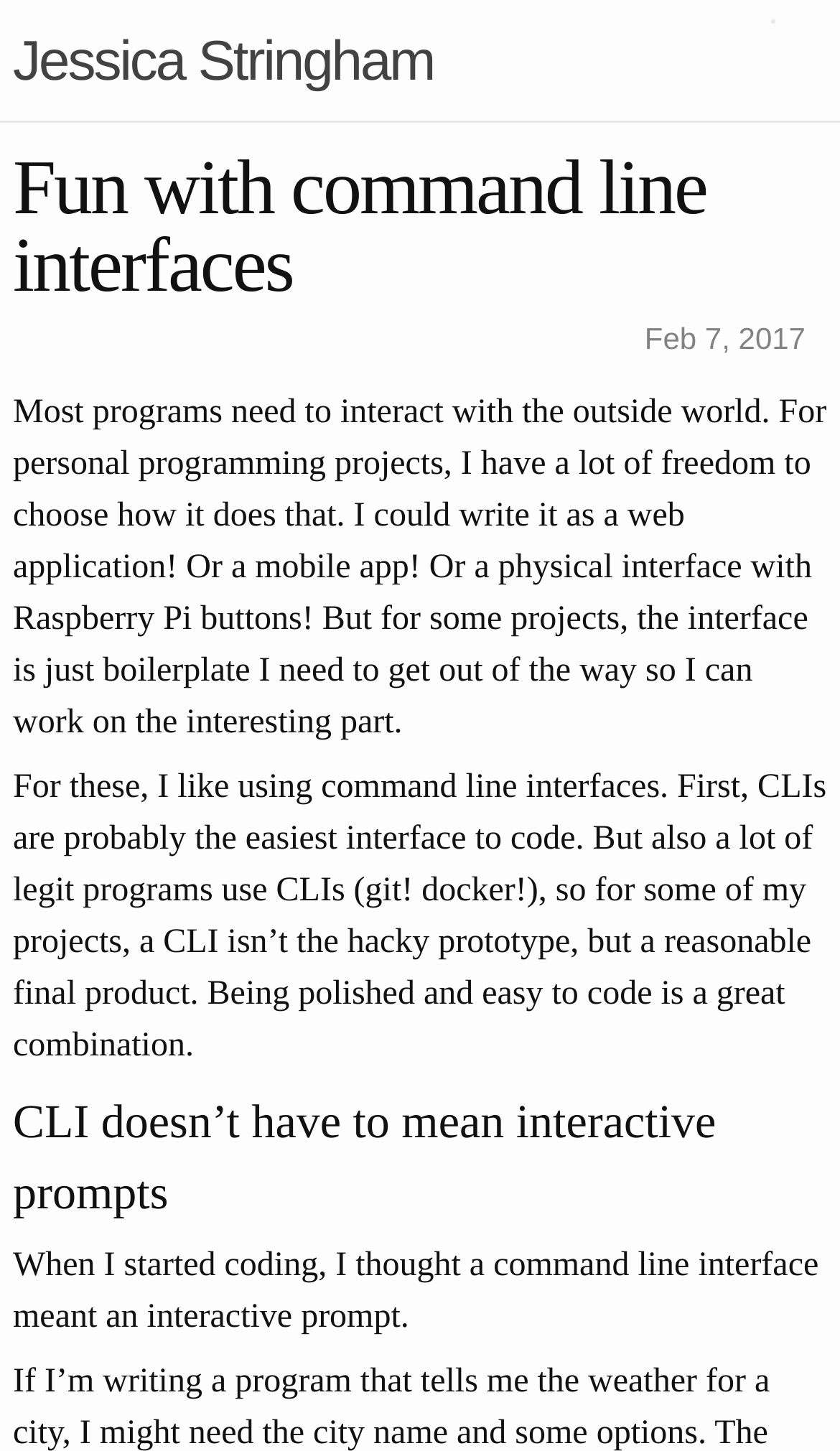What are some examples of legit programs that use CLIs?
Using the details shown in the screenshot, provide a comprehensive answer to the question.

The article mentions that some legit programs use CLIs, and gives examples of git and docker, as mentioned in the second paragraph.